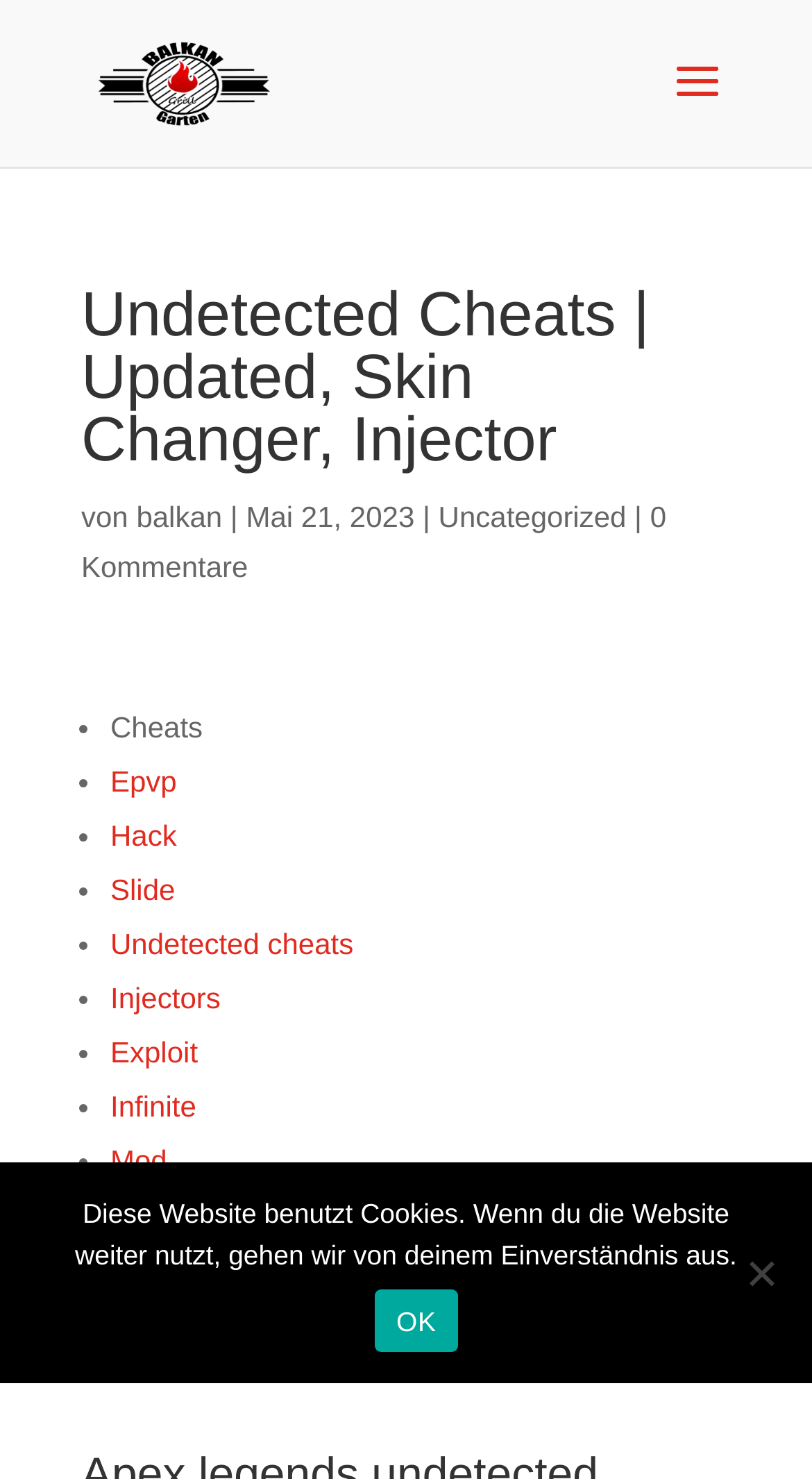Explain in detail what you observe on this webpage.

The webpage appears to be a blog or article page with a focus on undetected cheats and gaming-related topics. At the top, there is a logo or image of "Balkan Grill Garten" with a link to the same name. Below the logo, there is a heading that reads "Undetected Cheats | Updated, Skin Changer, Injector". 

To the right of the heading, there is a section with text "von balkan" followed by a date "Mai 21, 2023", and a category "Uncategorized". There is also a link to "0 Kommentare" which suggests that there are no comments on the article.

The main content of the page is a list of links, each preceded by a bullet point, and organized vertically. The links are related to gaming cheats and hacks, with topics such as "Epvp", "Hack", "Slide", "Undetected cheats", "Injectors", "Exploit", "Infinite", "Mod", and "Remove visual punch". 

At the bottom of the page, there is a cookie notice dialog with a message in German, which translates to "This website uses cookies. If you continue to use the website, we assume your consent." The dialog has an "OK" button and a "Nein" (no) option.